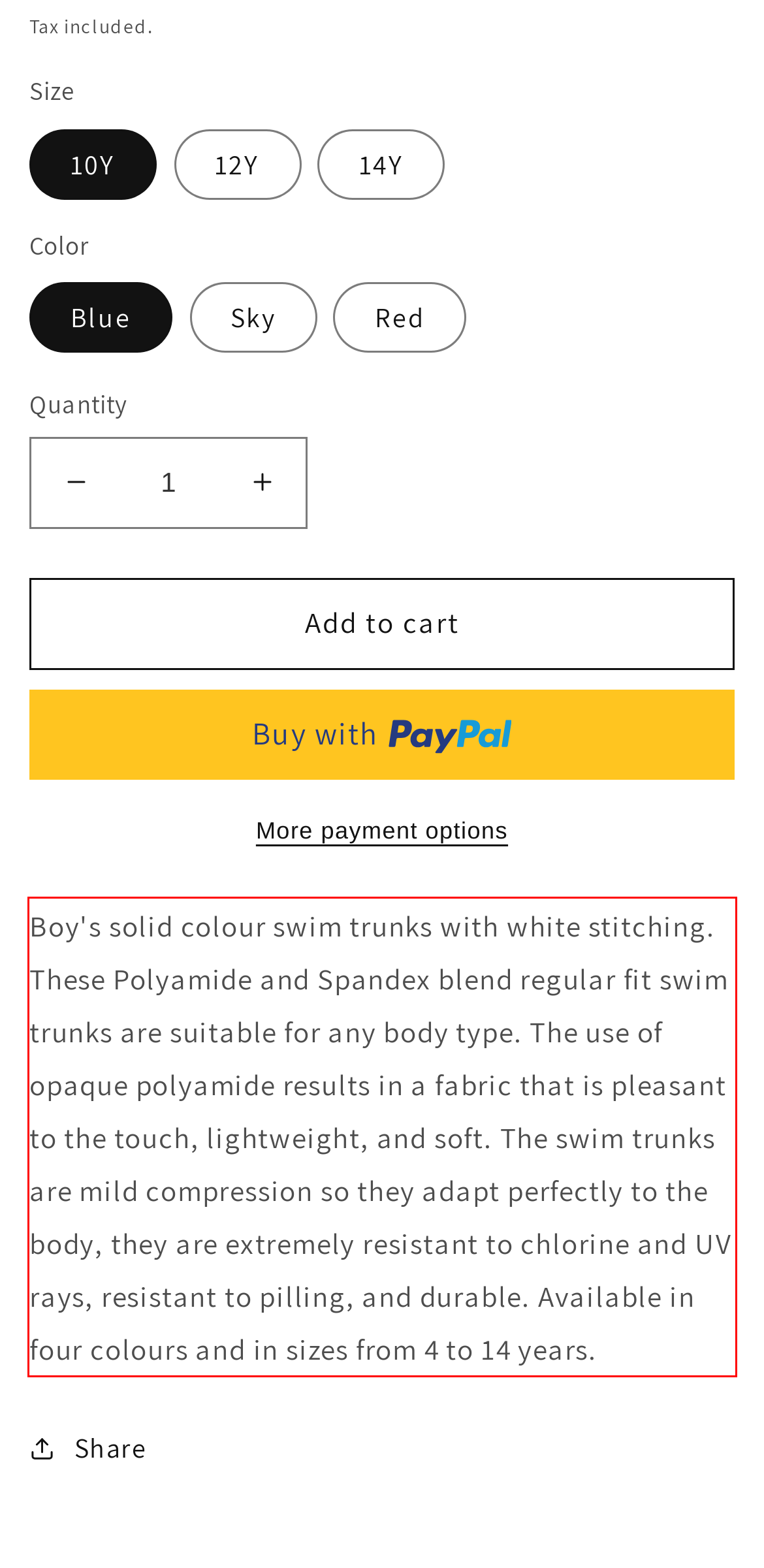Please recognize and transcribe the text located inside the red bounding box in the webpage image.

Boy's solid colour swim trunks with white stitching. These Polyamide and Spandex blend regular fit swim trunks are suitable for any body type. The use of opaque polyamide results in a fabric that is pleasant to the touch, lightweight, and soft. The swim trunks are mild compression so they adapt perfectly to the body, they are extremely resistant to chlorine and UV rays, resistant to pilling, and durable. Available in four colours and in sizes from 4 to 14 years.